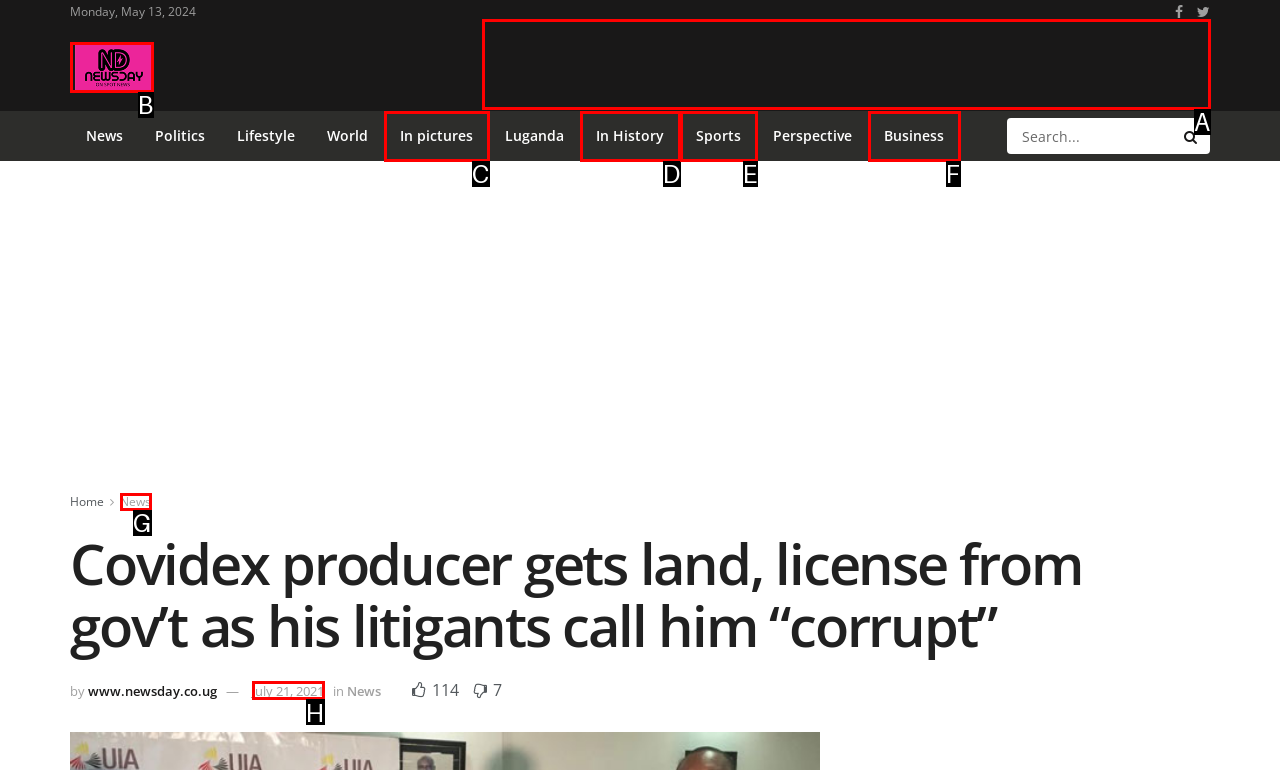Please provide the letter of the UI element that best fits the following description: July 21, 2021
Respond with the letter from the given choices only.

H